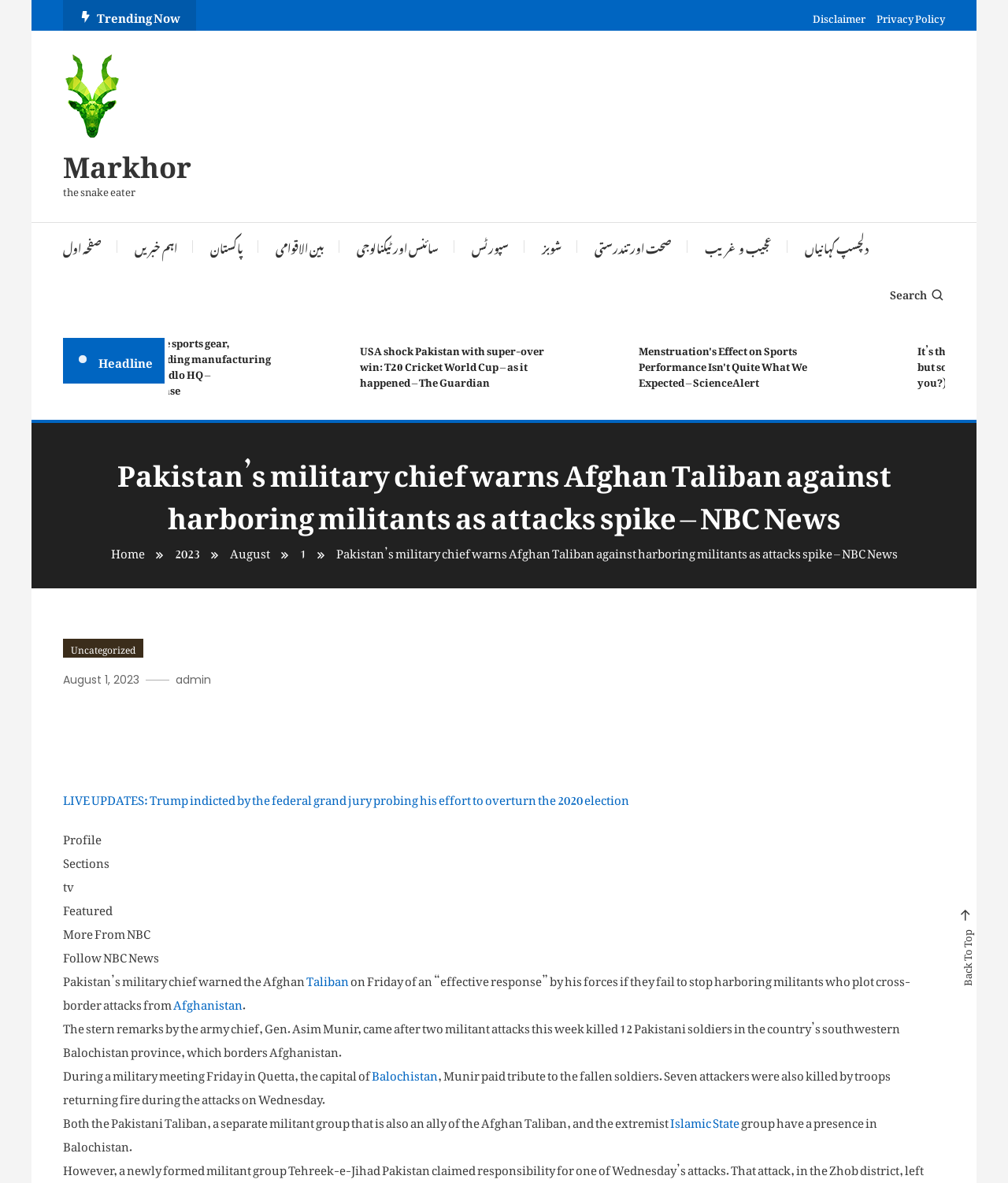Determine the bounding box coordinates of the clickable region to follow the instruction: "View the disclaimer".

[0.806, 0.006, 0.859, 0.022]